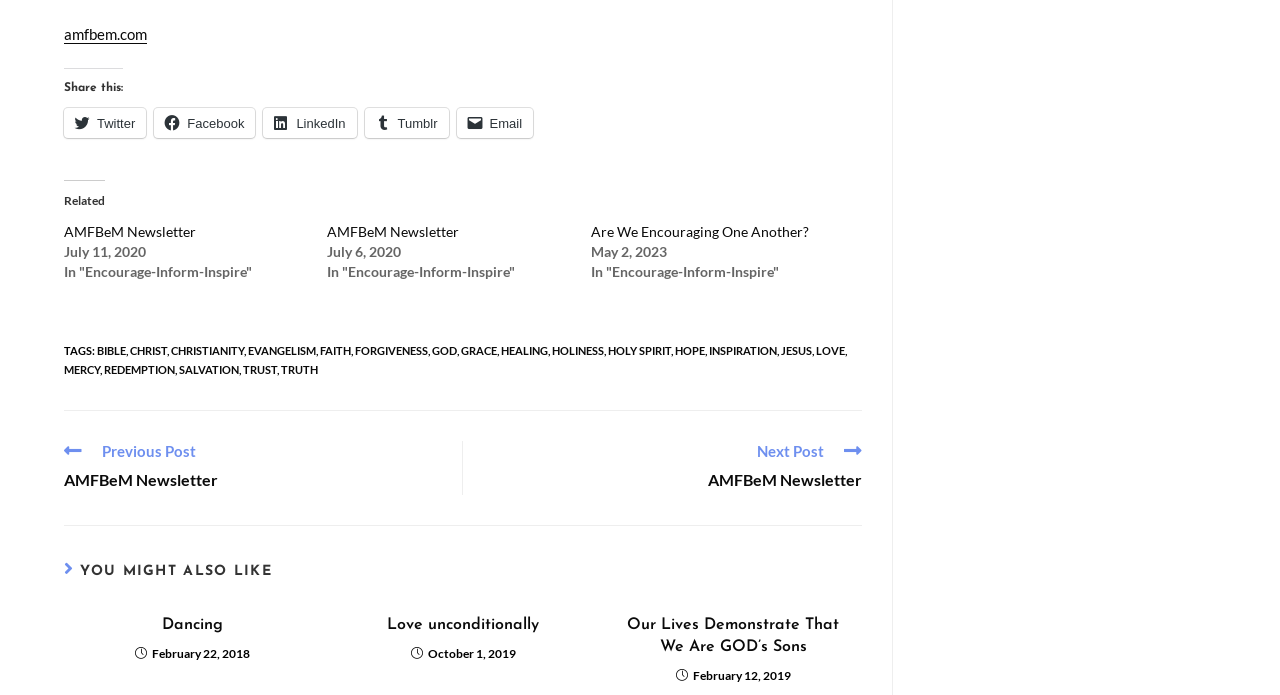Find the bounding box coordinates of the element I should click to carry out the following instruction: "Check related article 'Dancing'".

[0.059, 0.883, 0.242, 0.915]